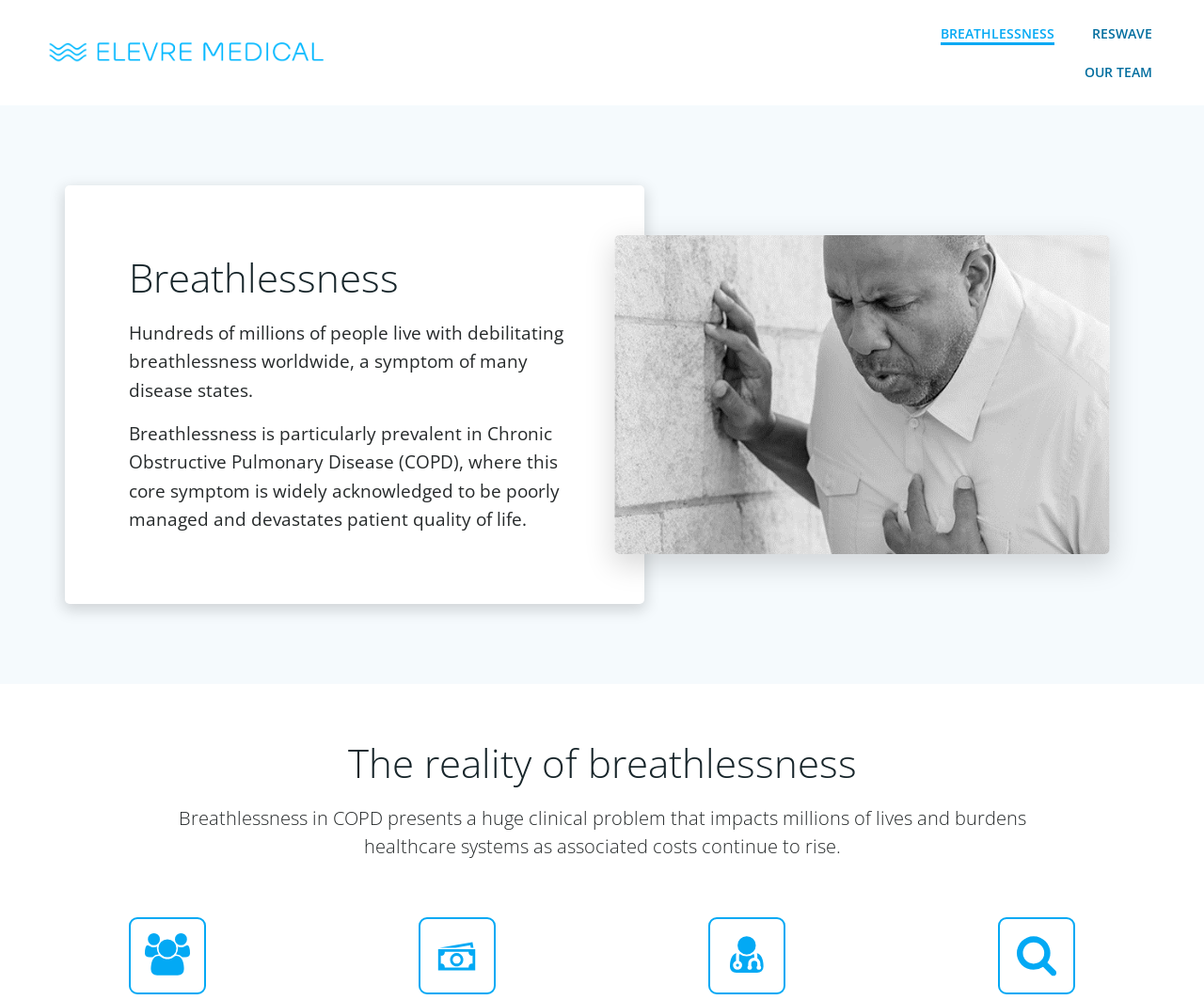What is the quality of life affected by breathlessness?
Using the picture, provide a one-word or short phrase answer.

Patient quality of life